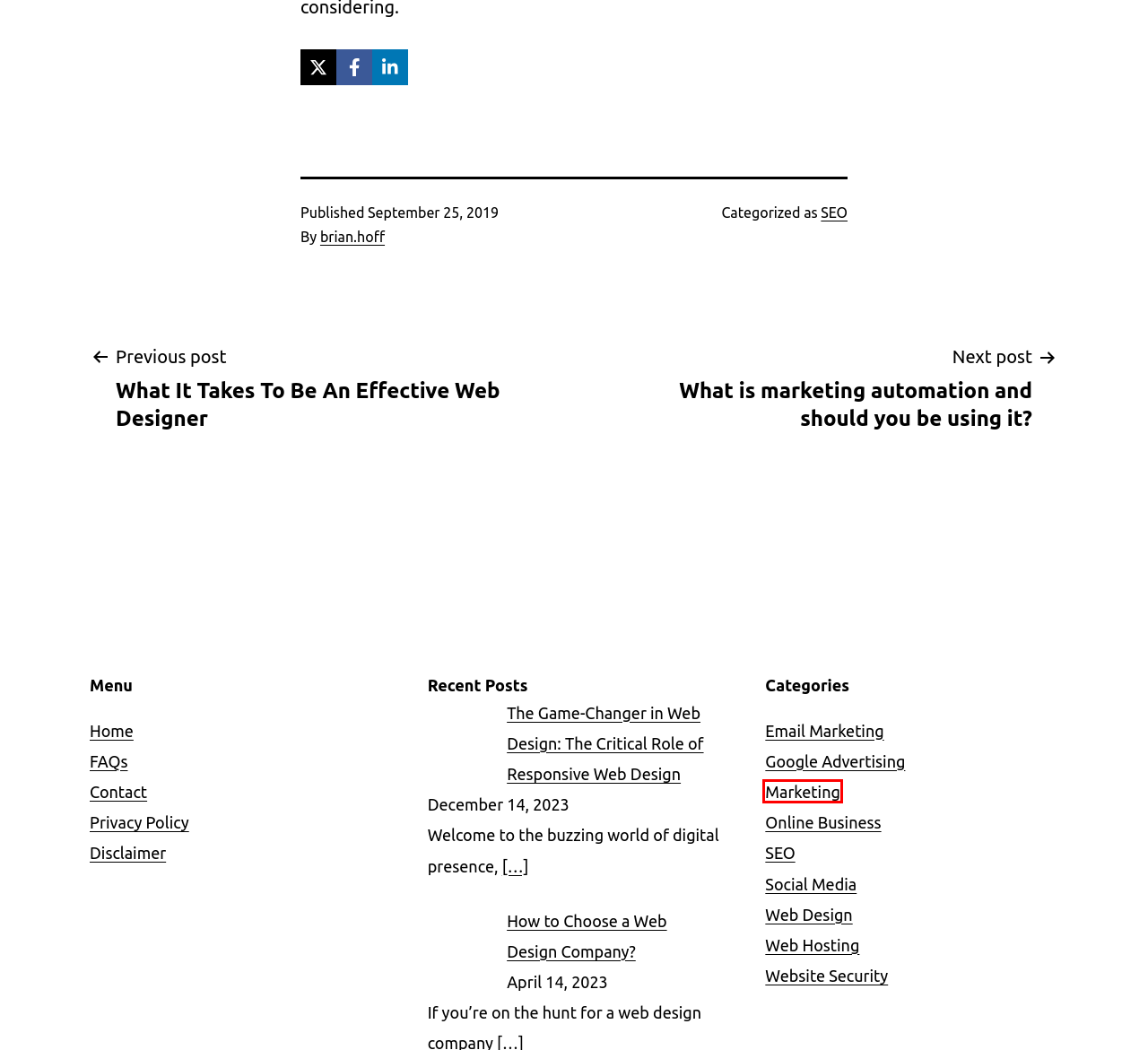Assess the screenshot of a webpage with a red bounding box and determine which webpage description most accurately matches the new page after clicking the element within the red box. Here are the options:
A. Google Advertising – Brian Hoff
B. What is marketing automation and should you be using it? – Brian Hoff
C. Disclaimer – Brian Hoff
D. What It Takes To Be An Effective Web Designer – Brian Hoff
E. Marketing – Brian Hoff
F. Privacy Policy – Brian Hoff
G. Online Business – Brian Hoff
H. brian.hoff – Brian Hoff

E